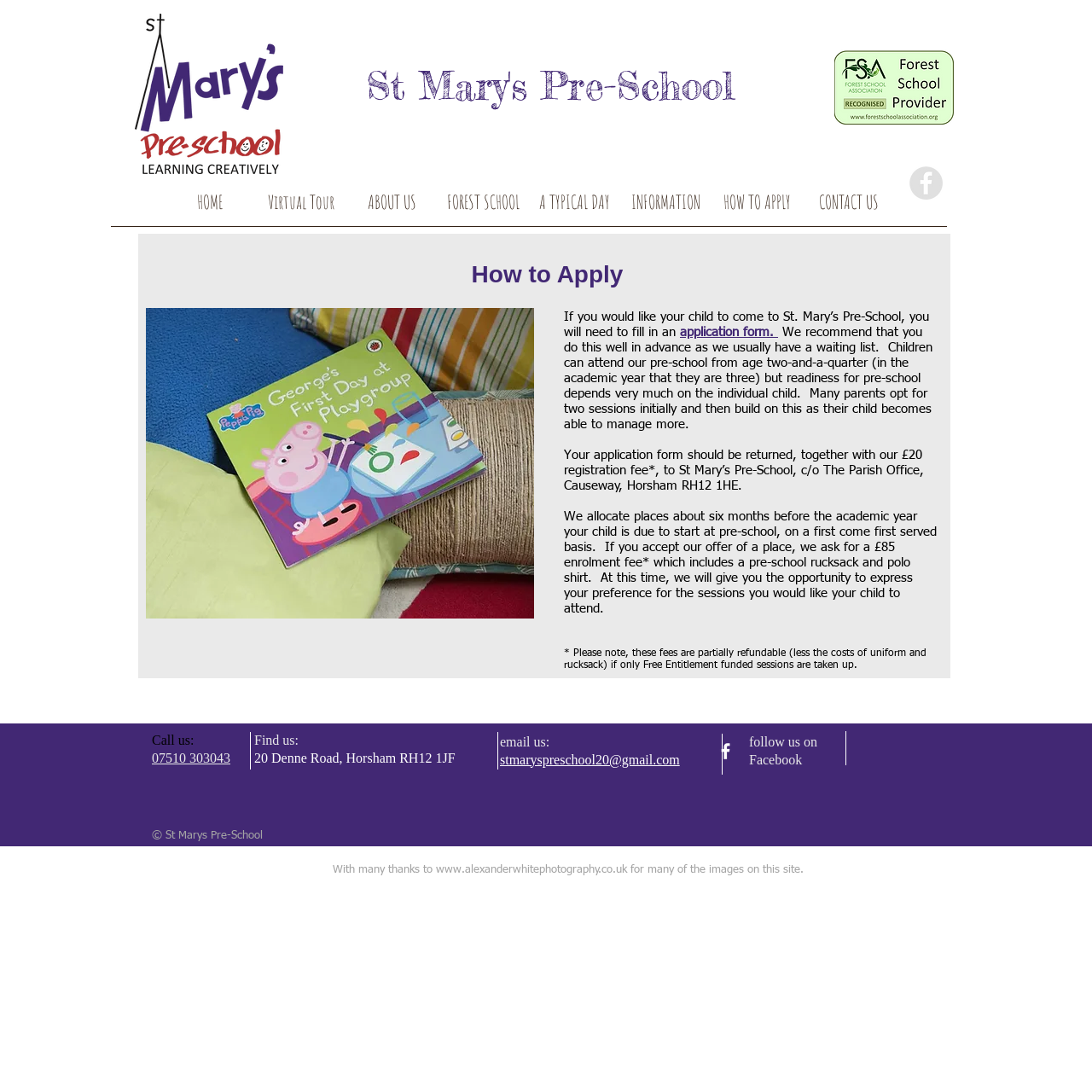Provide an in-depth description of the elements and layout of the webpage.

The webpage is about St Mary's Pre-School, specifically providing information on how to apply to the pre-school. At the top, there is a heading "St Mary's Pre-School" followed by a link to the pre-school's homepage. Below this, there is a navigation menu with links to various sections of the website, including "HOME", "Virtual Tour", "ABOUT US", "FOREST SCHOOL", "A TYPICAL DAY", "INFORMATION", "HOW TO APPLY", and "CONTACT US".

On the left side, there is a social media bar with a link to the pre-school's Facebook page, accompanied by a Facebook icon. Below this, there is a main content section with a heading "How to Apply". This section provides detailed information on the application process, including the need to fill in an application form, the recommended timeline for applying, and the fees associated with registration and enrollment.

The application process is explained in several paragraphs of text, which also provide information on the pre-school's policies and procedures. There are also links to the application form and other relevant resources.

At the bottom of the page, there is a section with contact information, including an email address, phone number, and physical address. There are also links to the pre-school's Facebook page and a credit to the photographer who provided images for the website.